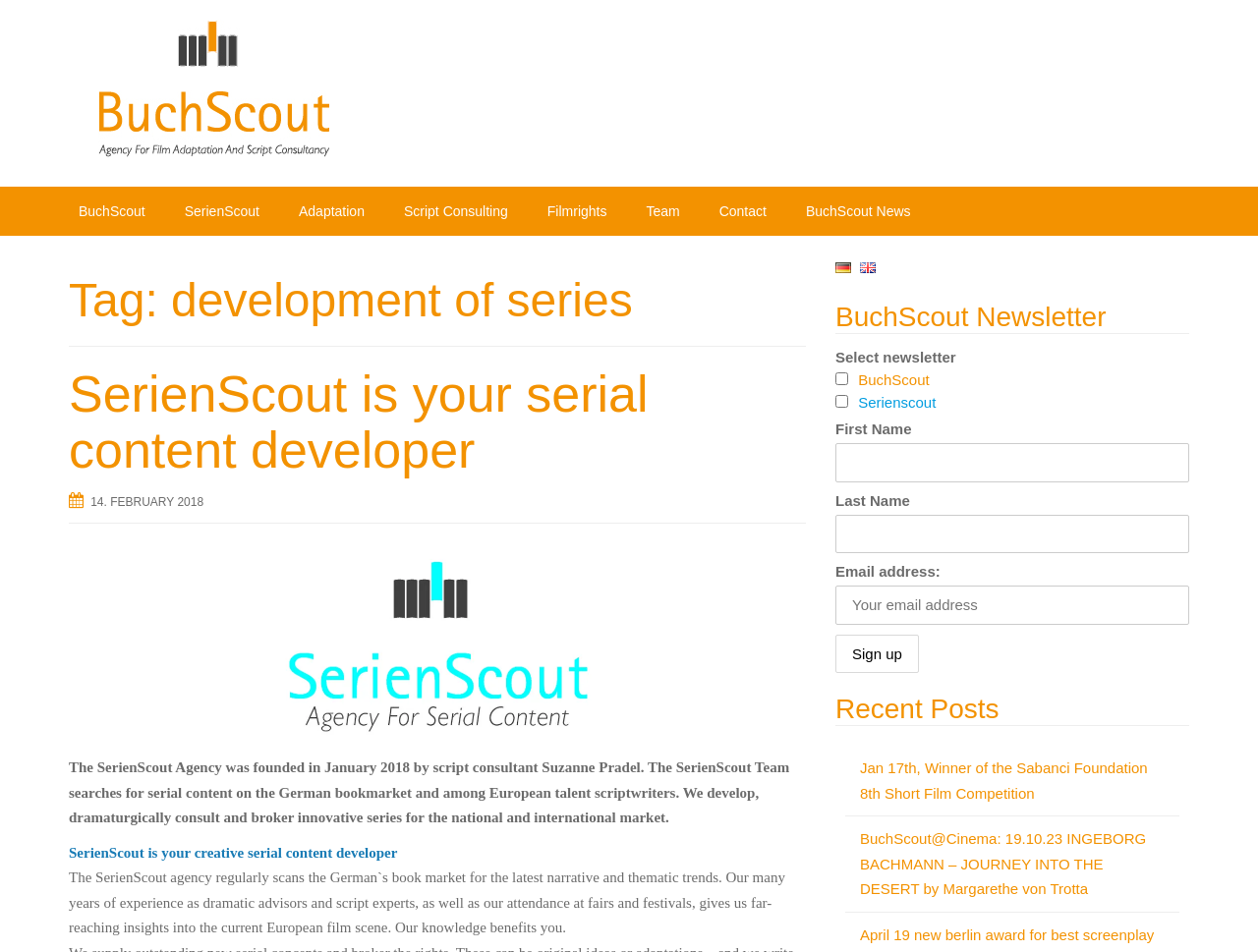How many recent posts are listed on the webpage?
Answer briefly with a single word or phrase based on the image.

2